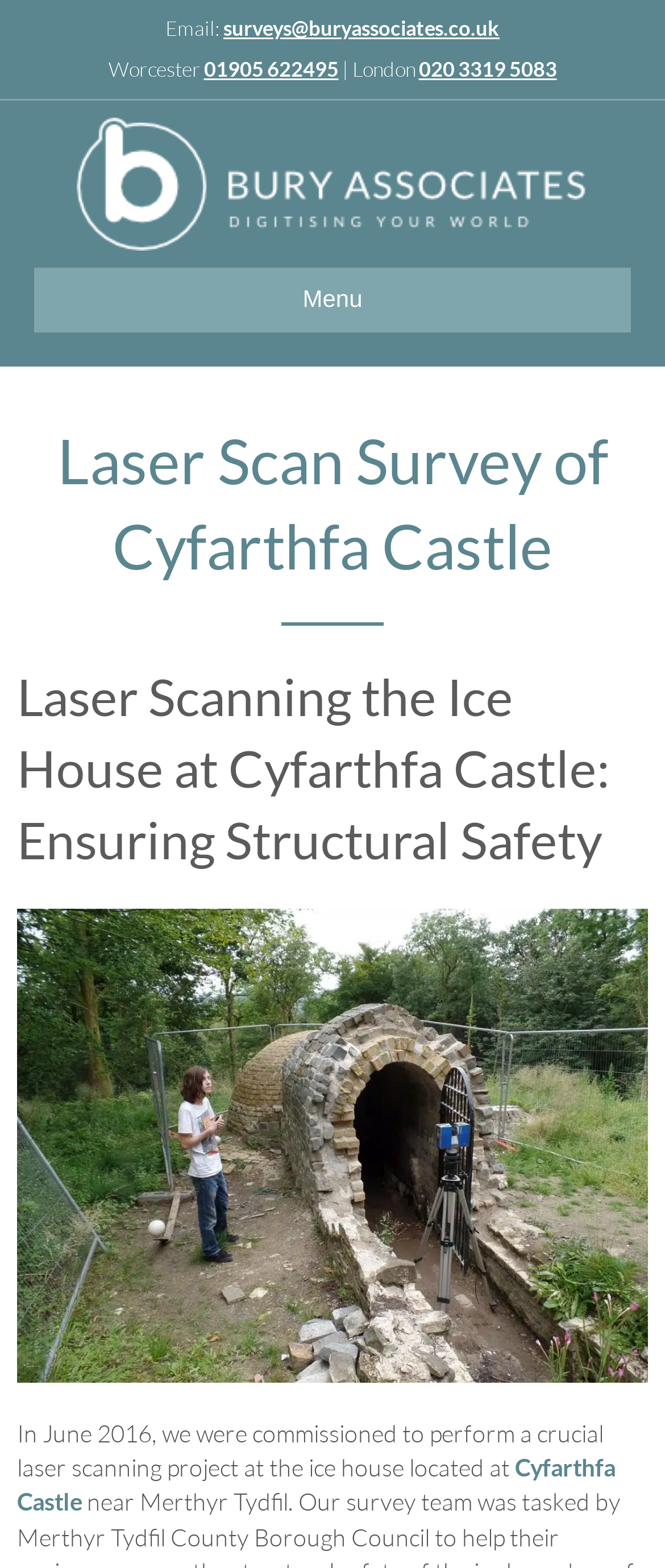What is the topic of the laser scanning project? Using the information from the screenshot, answer with a single word or phrase.

Cyfarthfa Castle